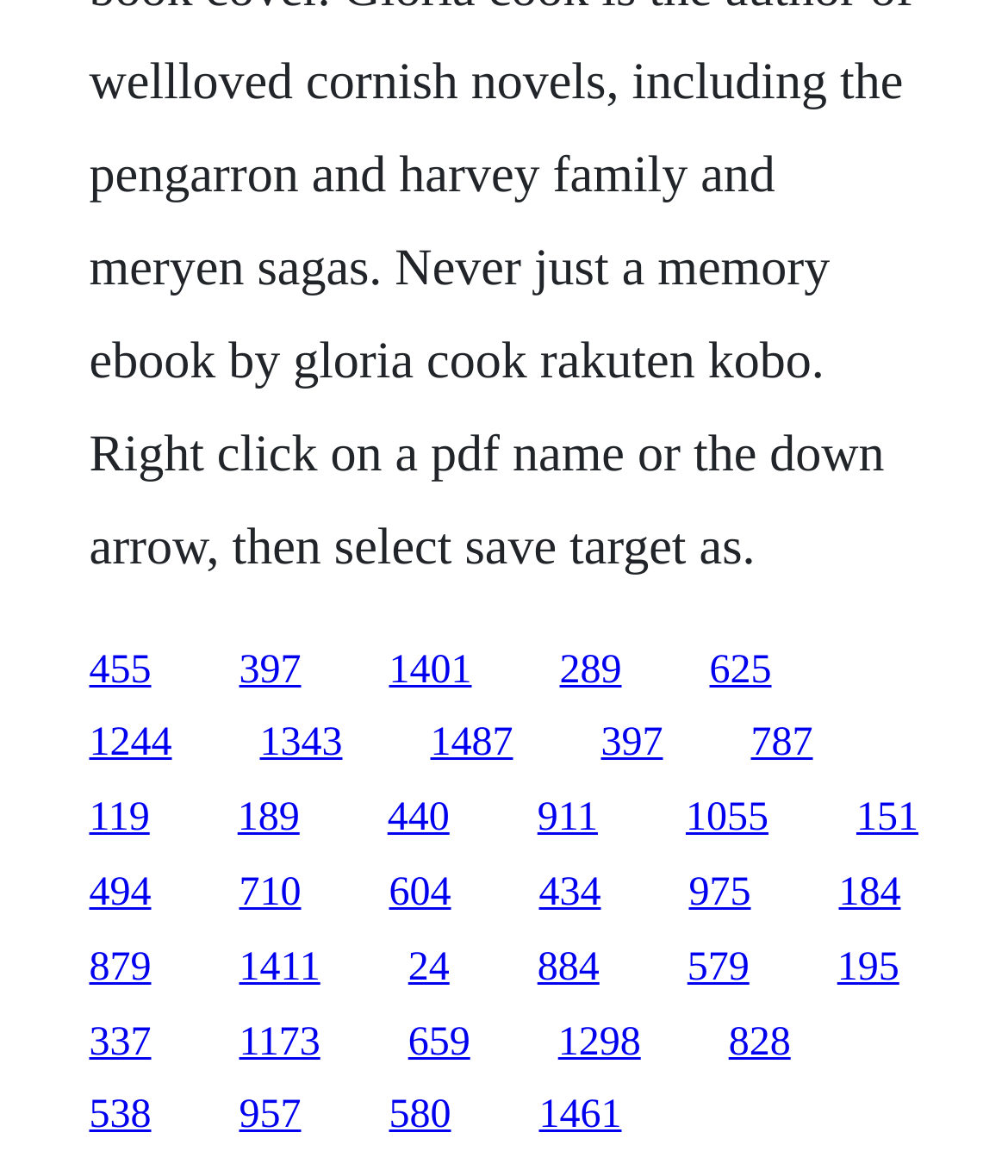Please identify the bounding box coordinates of the region to click in order to complete the given instruction: "access the tenth link". The coordinates should be four float numbers between 0 and 1, i.e., [left, top, right, bottom].

[0.745, 0.614, 0.806, 0.651]